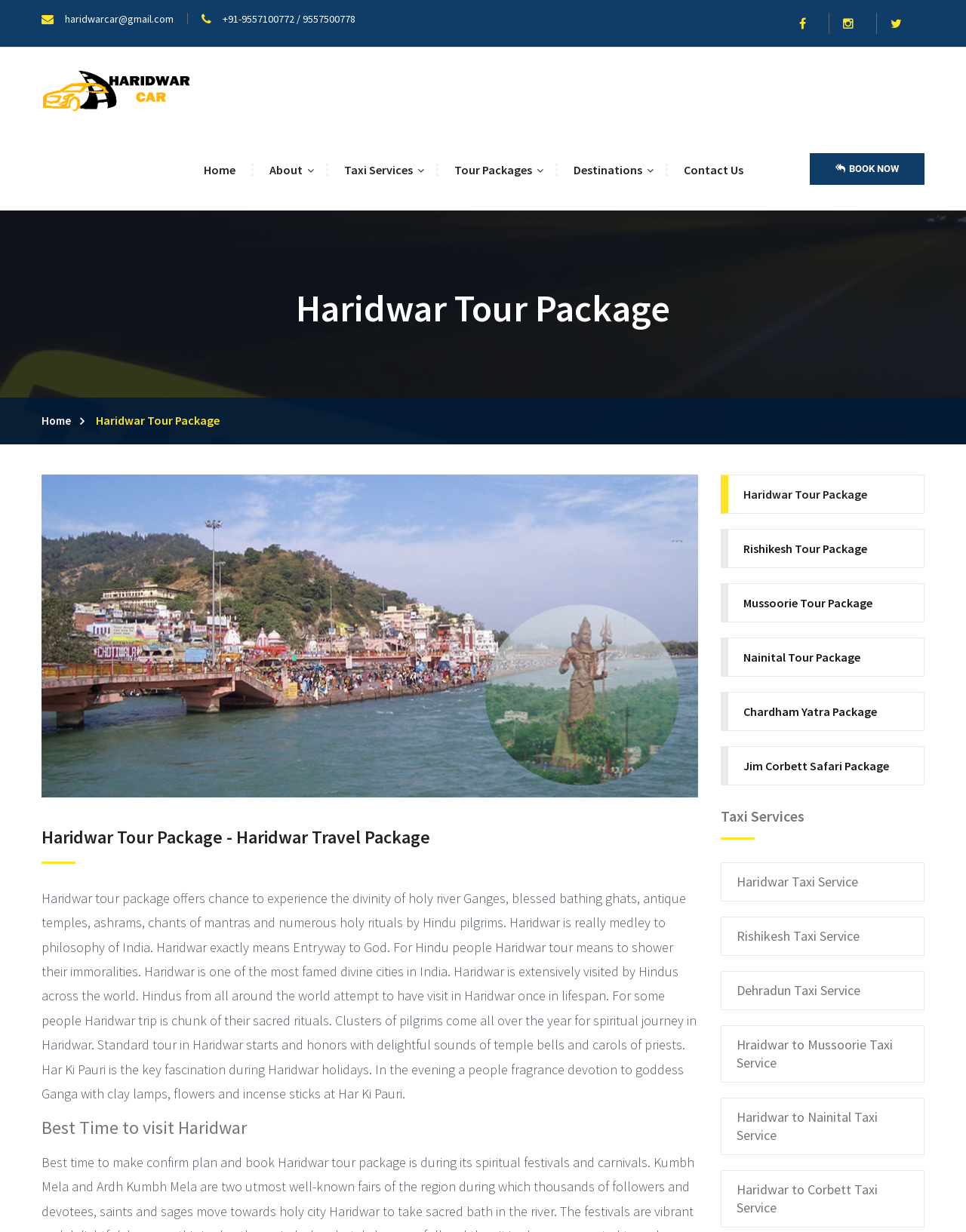Can you specify the bounding box coordinates of the area that needs to be clicked to fulfill the following instruction: "View Taxi Services"?

[0.337, 0.105, 0.451, 0.171]